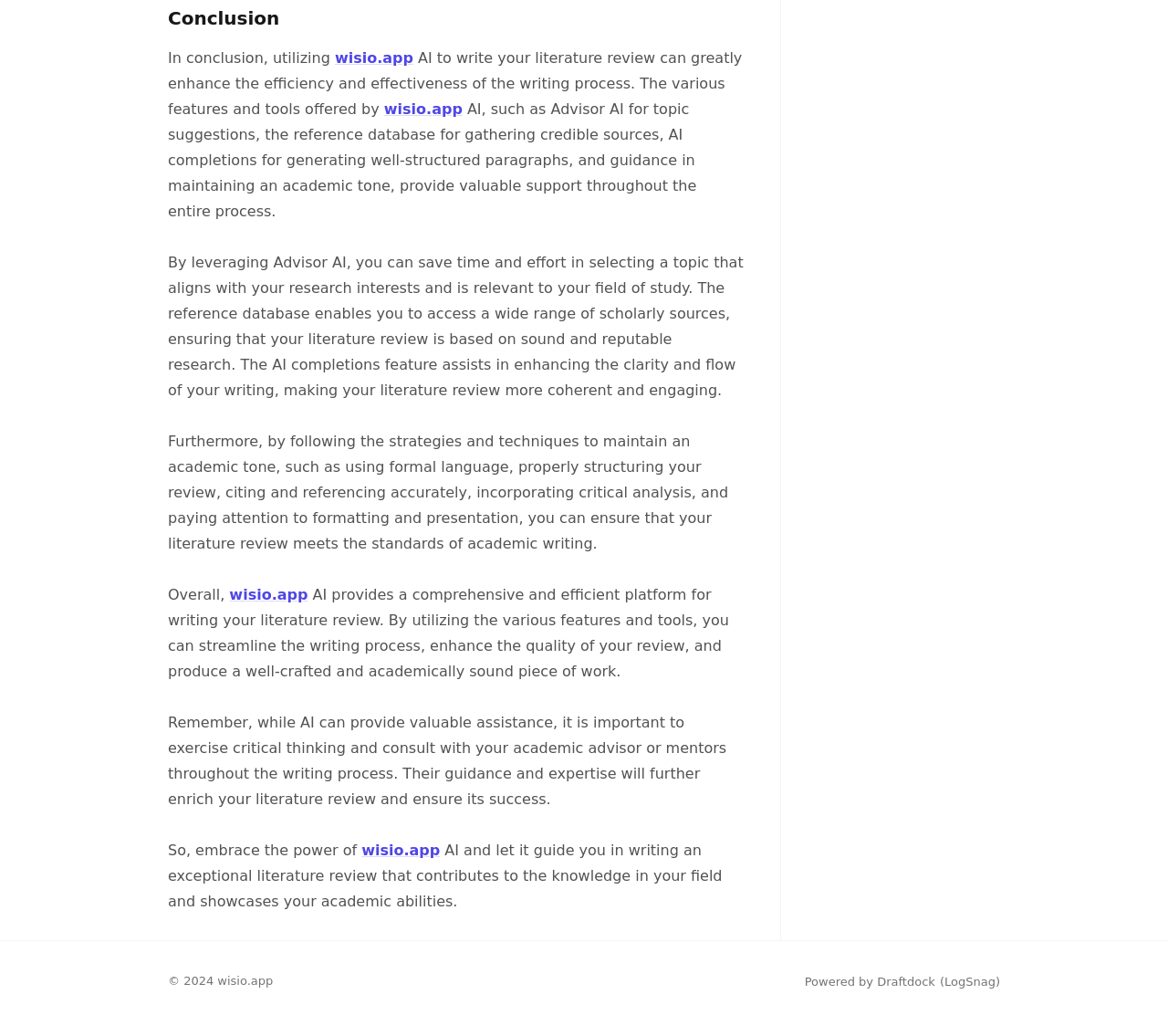Identify the bounding box of the UI component described as: "decorations and fashion accessories".

None